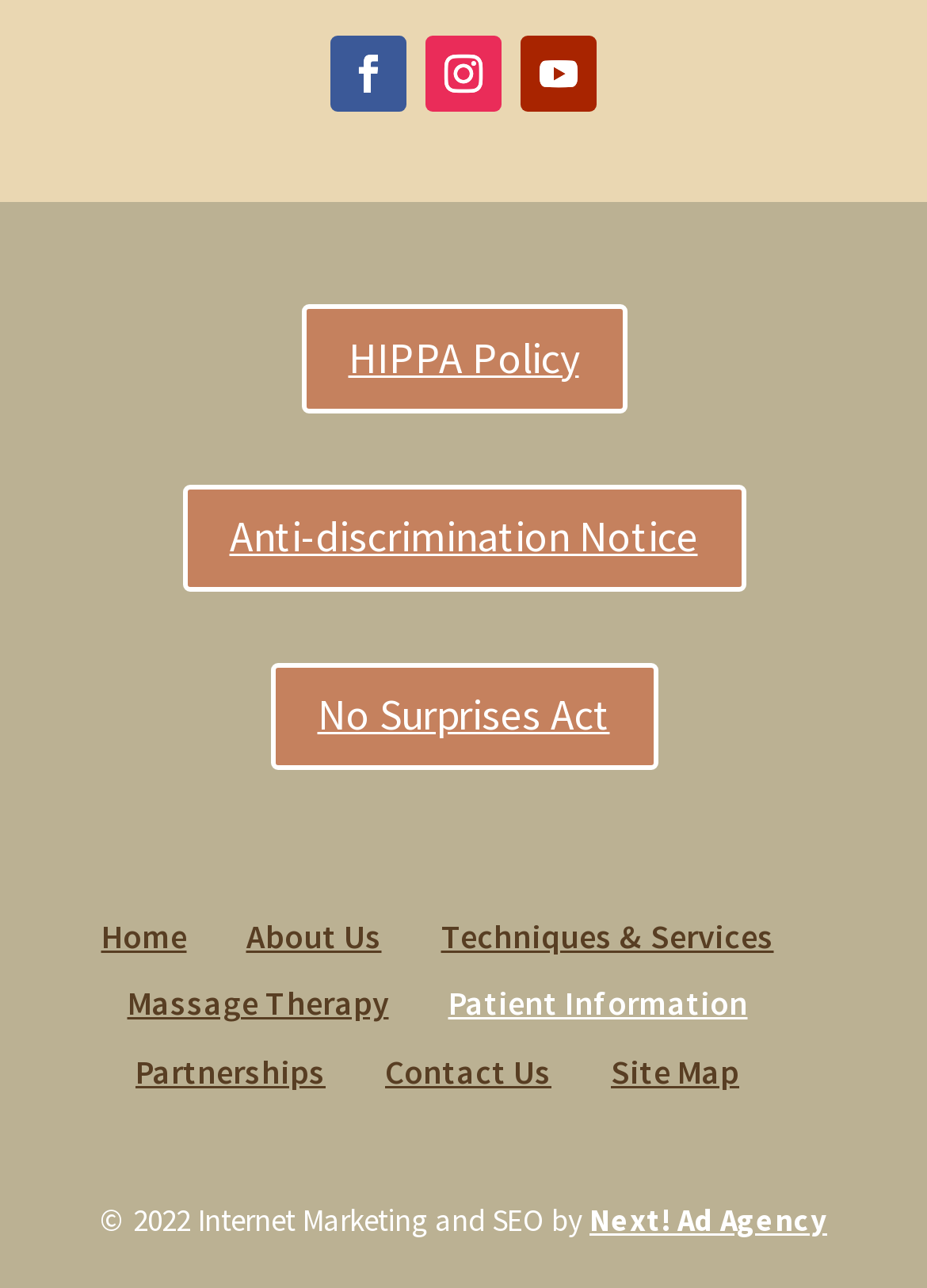Please determine the bounding box coordinates of the element to click on in order to accomplish the following task: "learn about massage therapy". Ensure the coordinates are four float numbers ranging from 0 to 1, i.e., [left, top, right, bottom].

[0.137, 0.763, 0.419, 0.796]